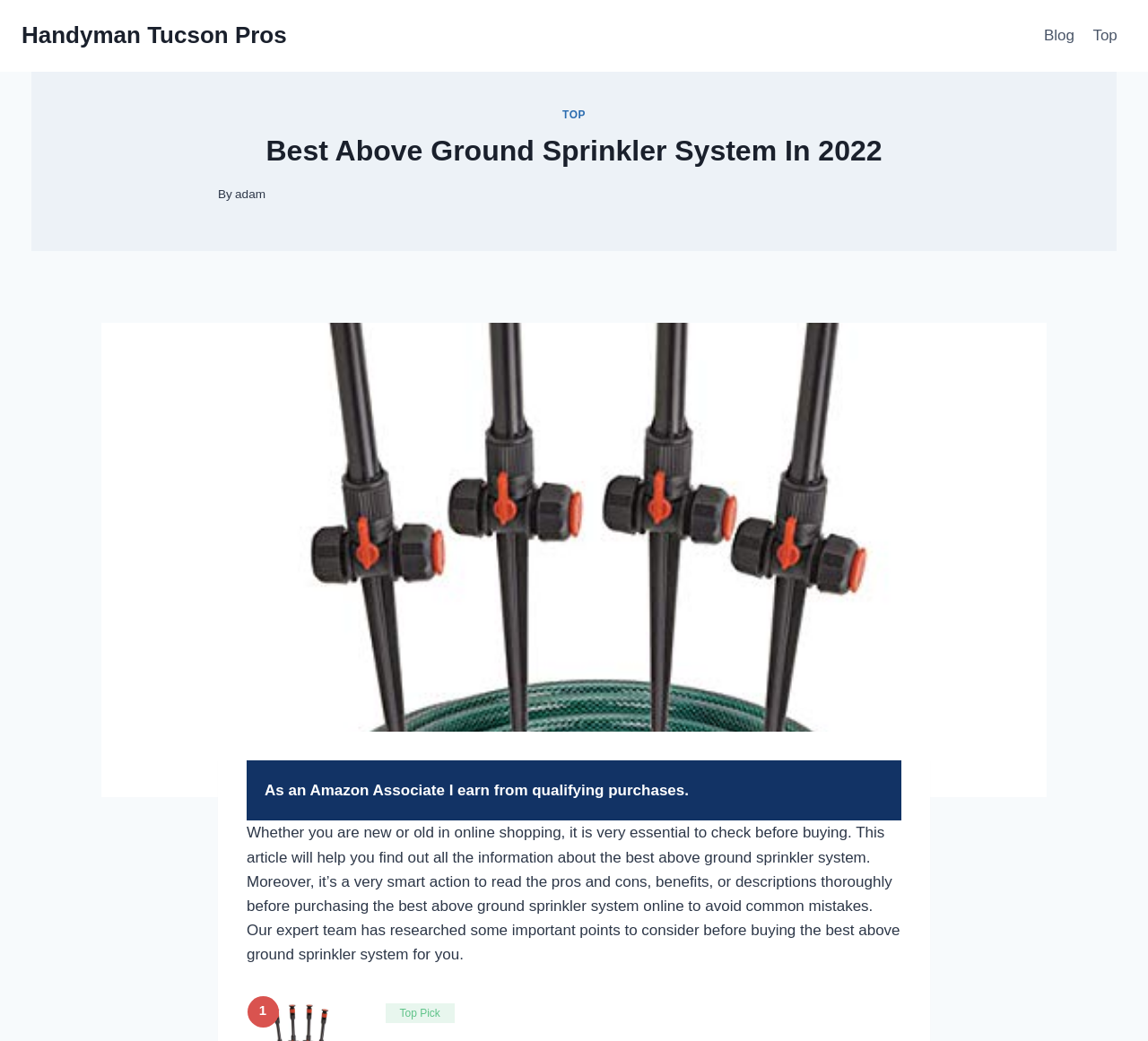Give a detailed account of the webpage.

The webpage is about the best above ground sprinkler system in 2022. At the top left, there is a link to "Handyman Tucson Pros". On the top right, there is a primary navigation menu with two links: "Blog" and "Top". Below the navigation menu, there is a prominent link labeled "TOP" in the middle of the page.

The main content of the page starts with a heading that reads "Best Above Ground Sprinkler System In 2022". Below the heading, there is a byline that says "By adam", who is an Amazon Associate earning from qualifying purchases. 

The main article begins with a paragraph that explains the importance of checking before buying, especially when shopping online. It highlights the benefits of reading reviews and descriptions thoroughly to avoid common mistakes. The article promises to provide information about the best above ground sprinkler system, including pros and cons, benefits, and descriptions.